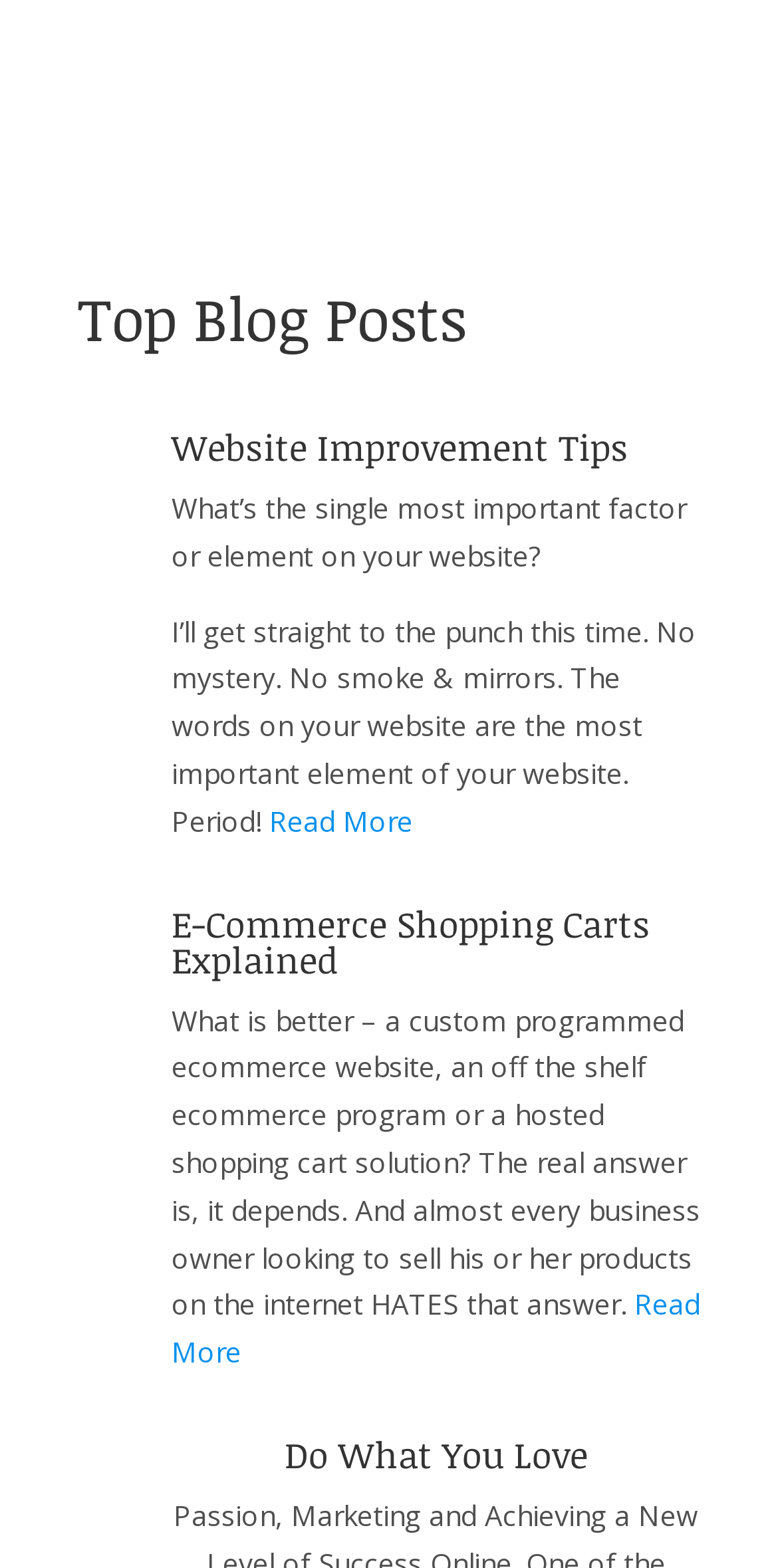What is the theme of the third blog post?
Provide a concise answer using a single word or phrase based on the image.

Following one's passion